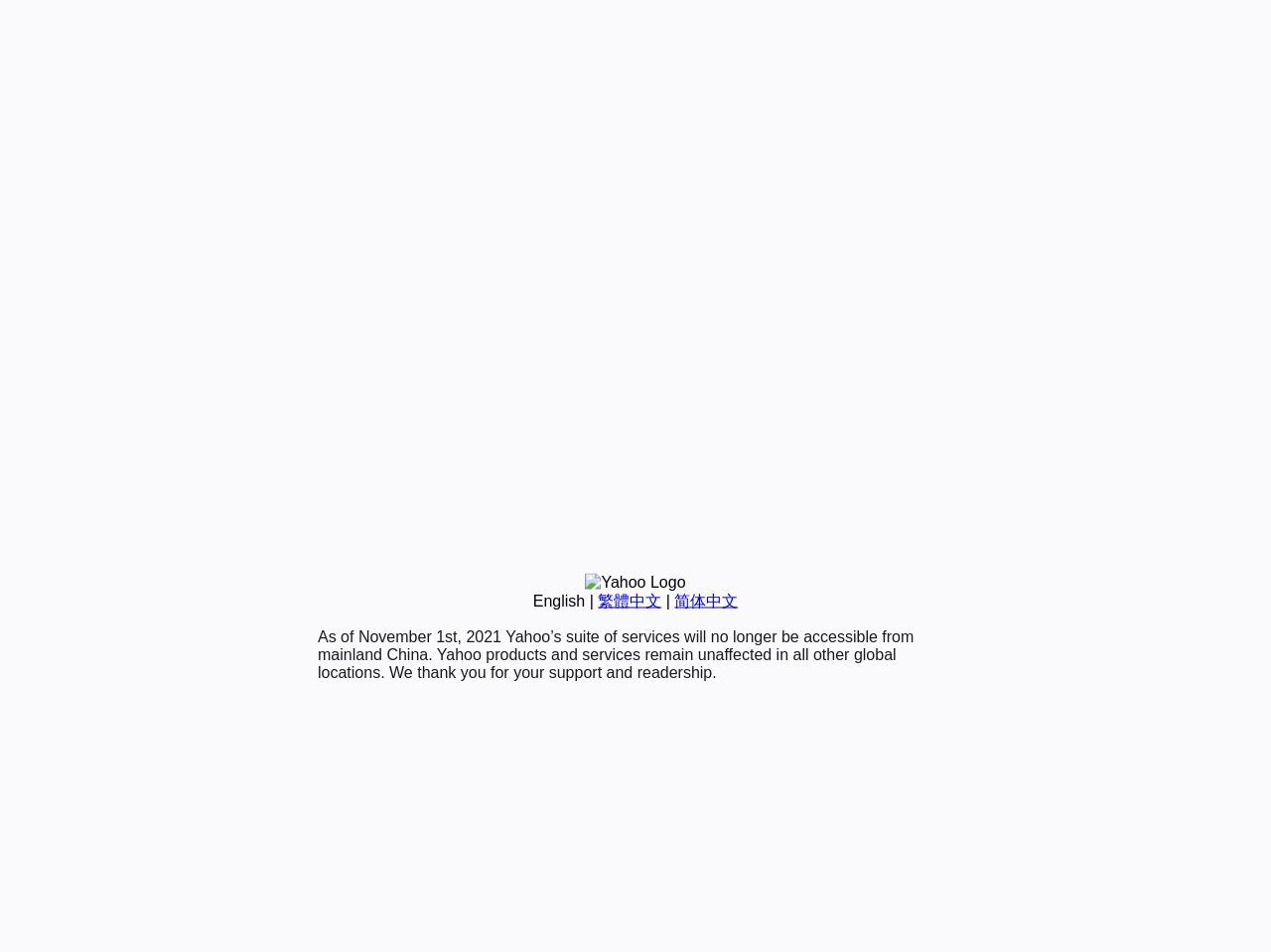Given the description 繁體中文, predict the bounding box coordinates of the UI element. Ensure the coordinates are in the format (top-left x, top-left y, bottom-right x, bottom-right y) and all values are between 0 and 1.

[0.47, 0.622, 0.52, 0.64]